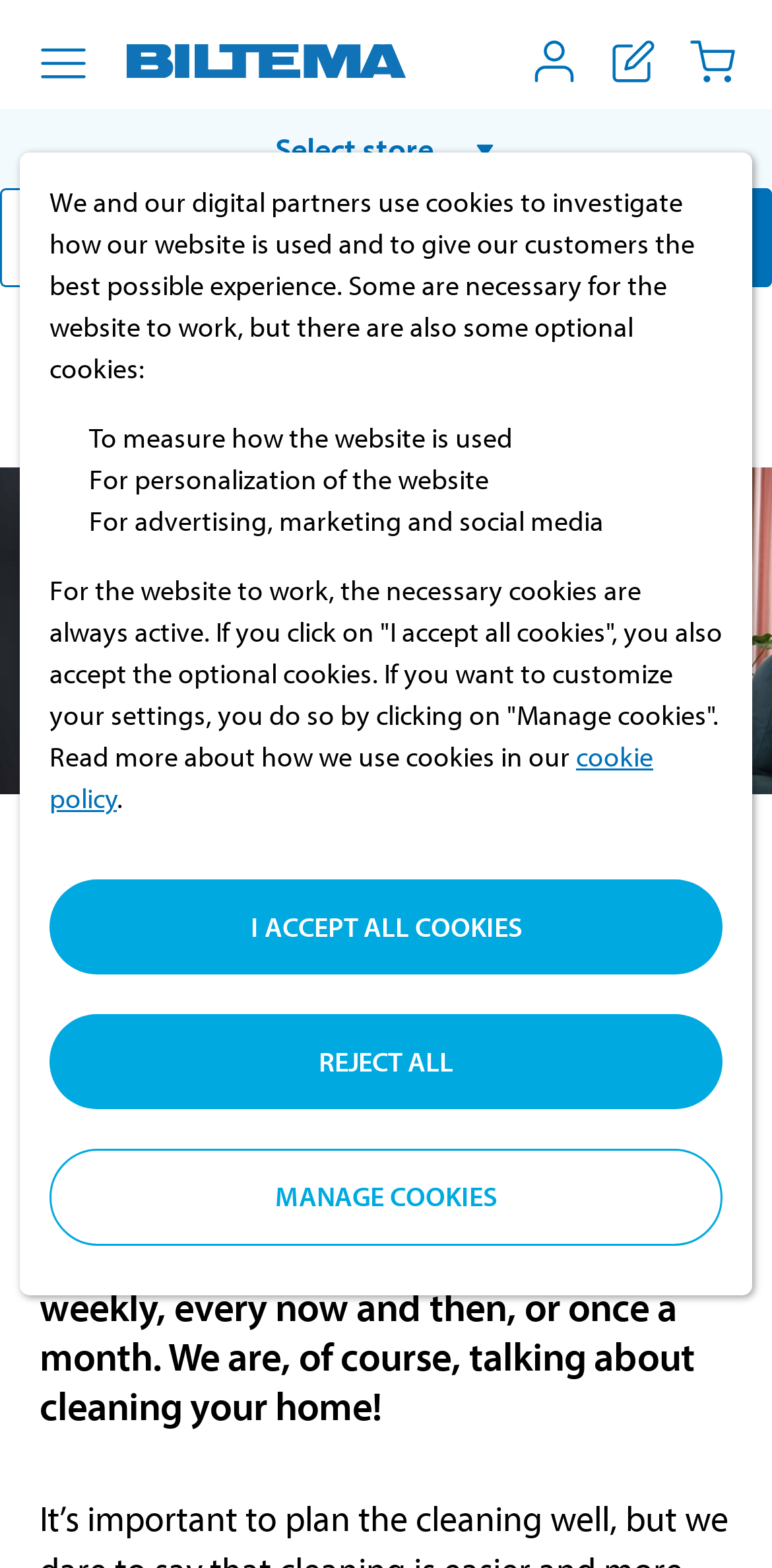Determine the bounding box coordinates for the clickable element required to fulfill the instruction: "Search for something". Provide the coordinates as four float numbers between 0 and 1, i.e., [left, top, right, bottom].

[0.0, 0.119, 1.0, 0.183]